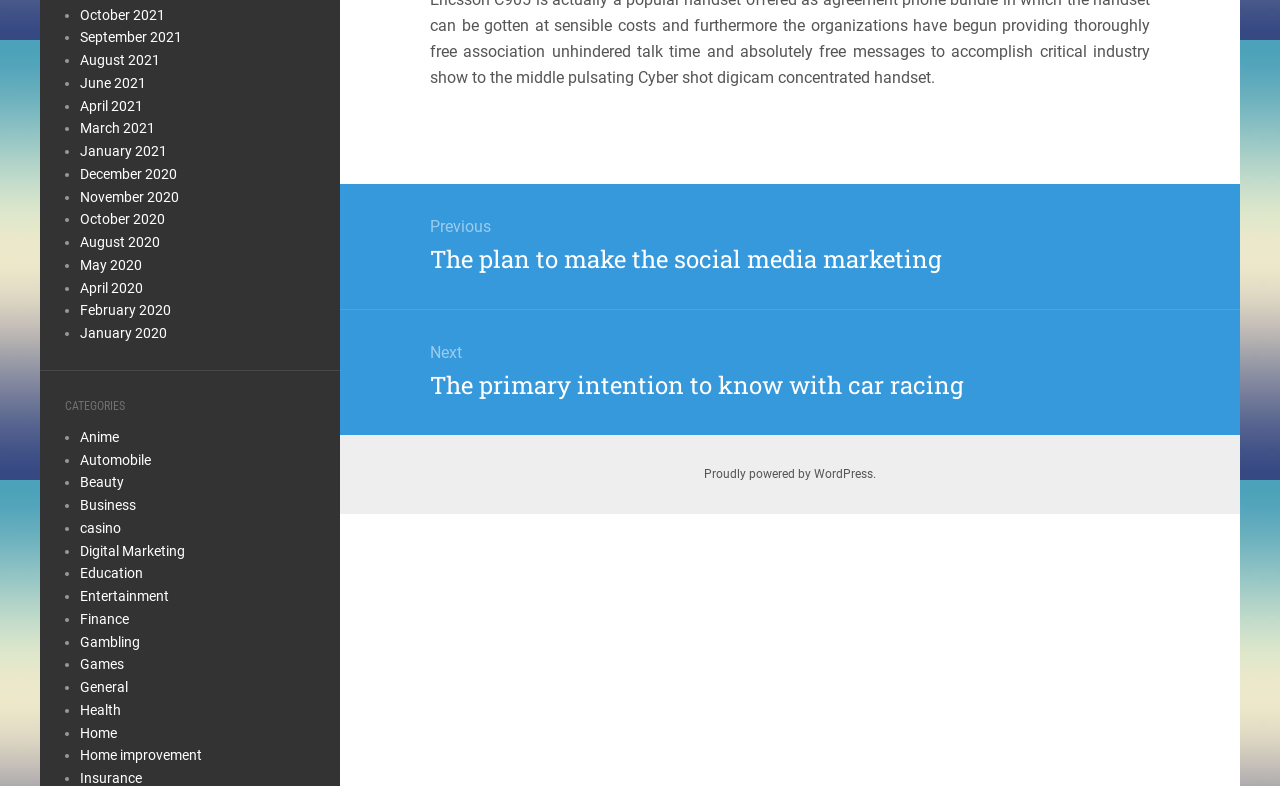Respond to the question with just a single word or phrase: 
What are the categories listed on the webpage?

Anime, Automobile, Beauty, etc.